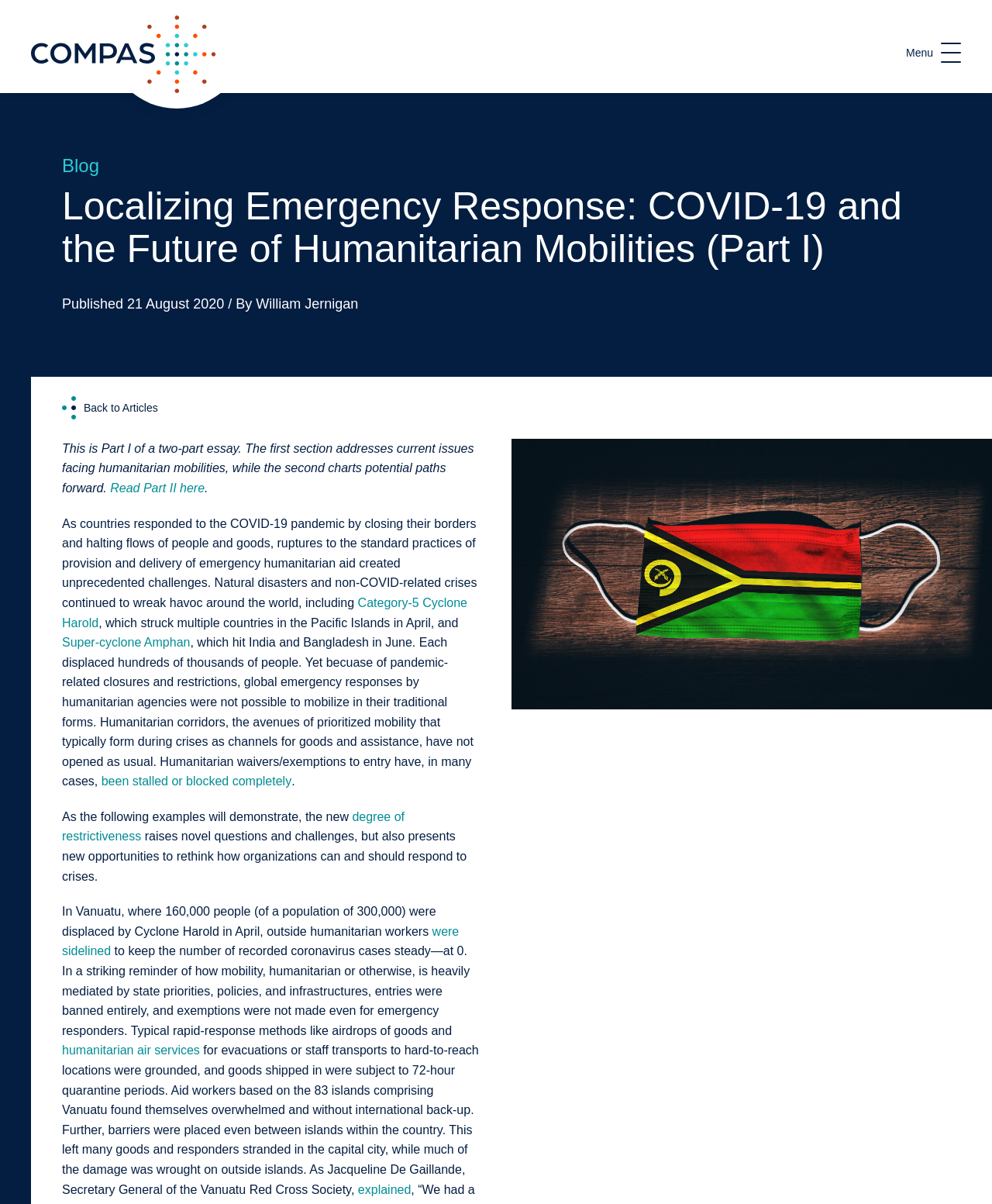Please answer the following question using a single word or phrase: 
What is the name of the organization?

COMPAS